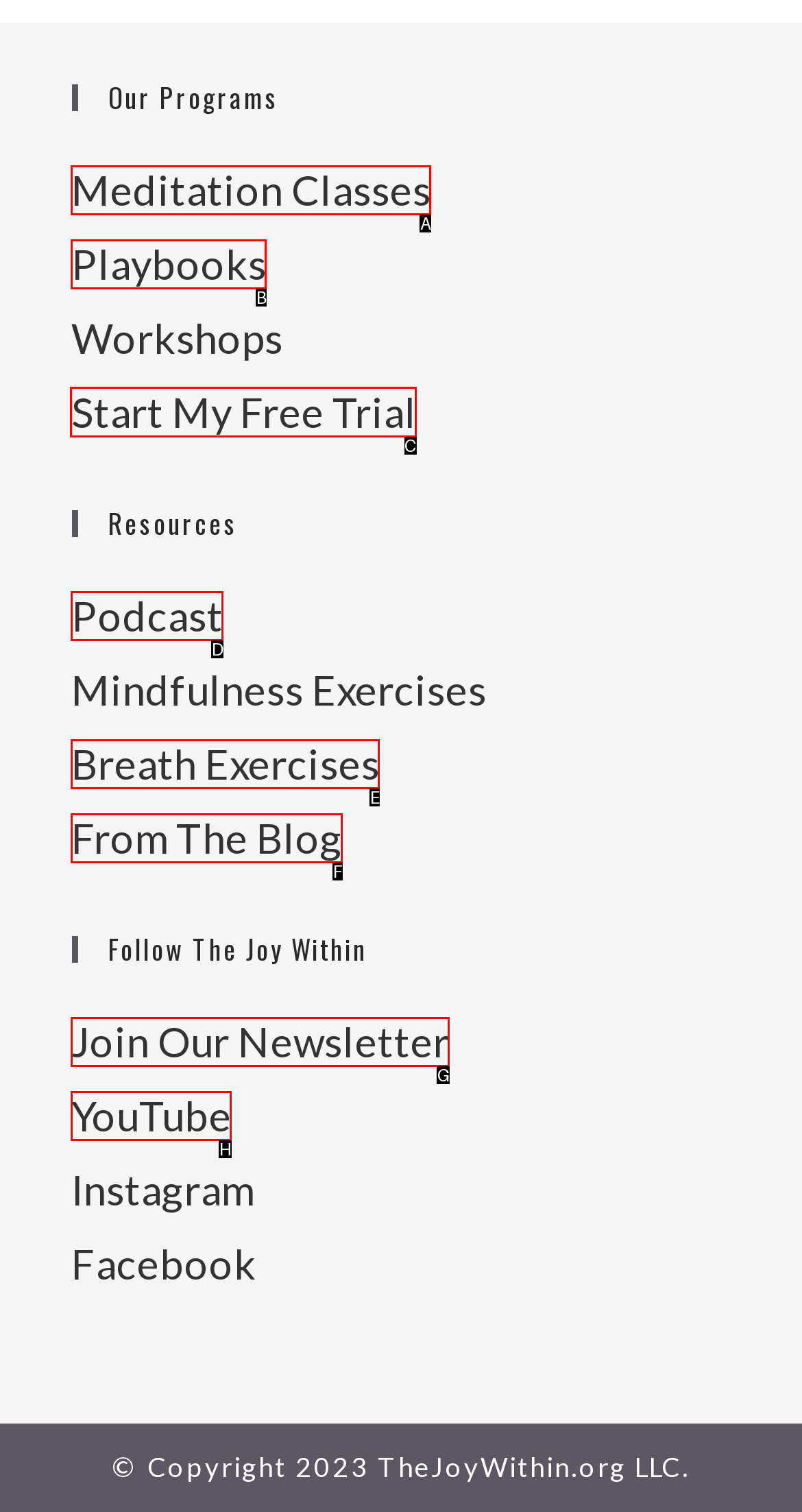Indicate which UI element needs to be clicked to fulfill the task: Start My Free Trial
Answer with the letter of the chosen option from the available choices directly.

C